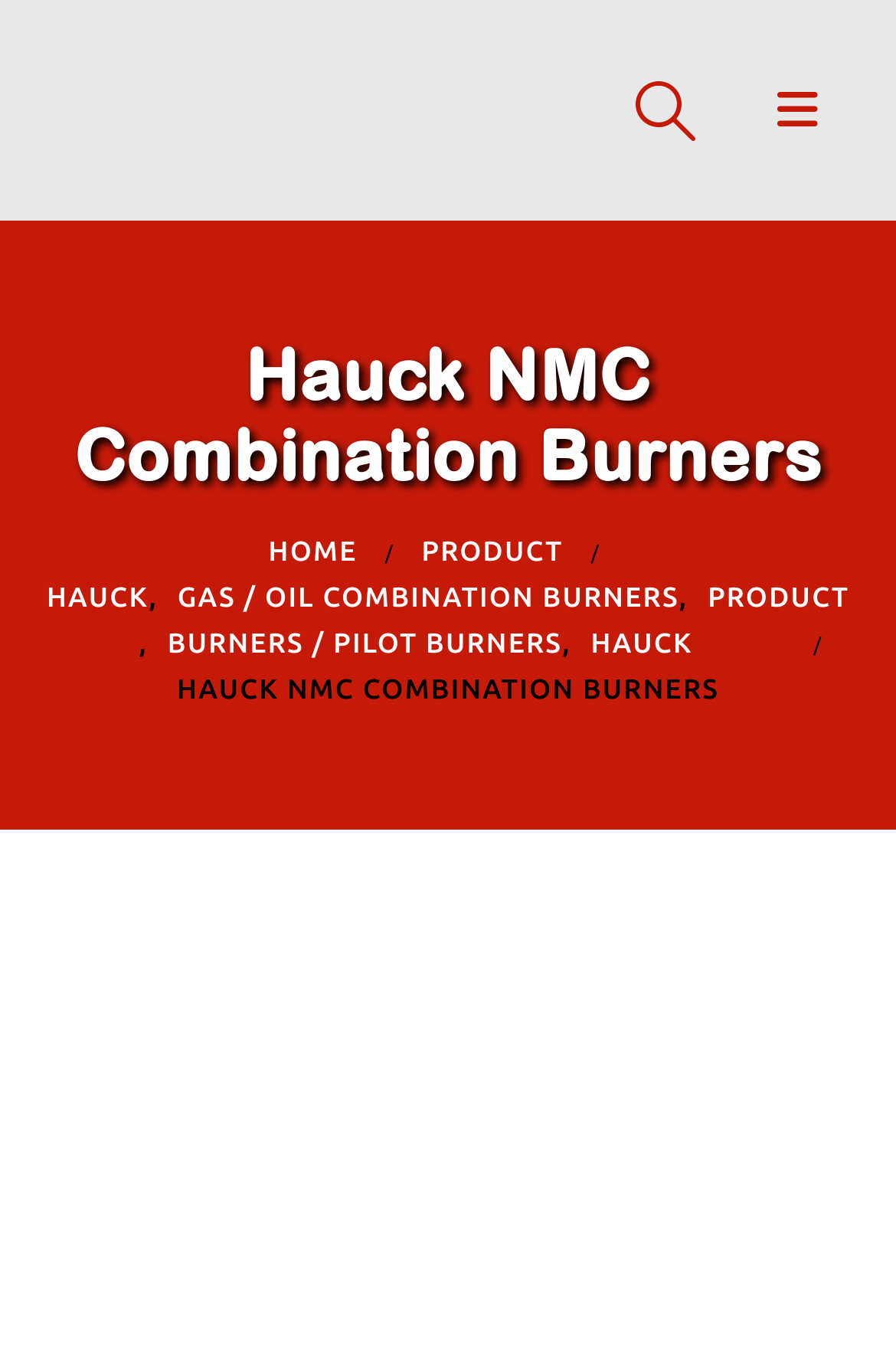Find and indicate the bounding box coordinates of the region you should select to follow the given instruction: "open mobile menu".

[0.834, 0.052, 0.949, 0.11]